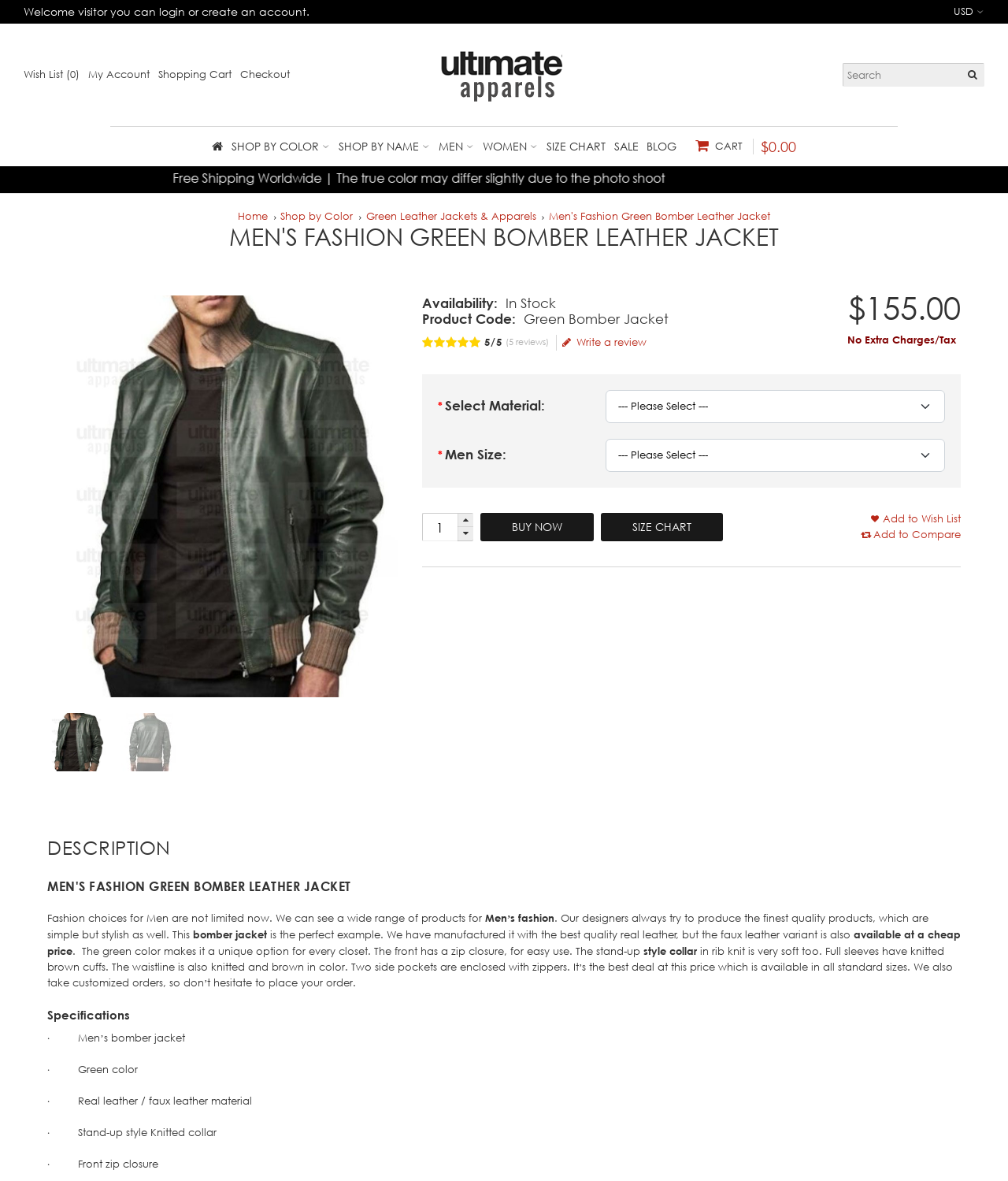Using floating point numbers between 0 and 1, provide the bounding box coordinates in the format (top-left x, top-left y, bottom-right x, bottom-right y). Locate the UI element described here: Open toolbar Accessibility Tools

None